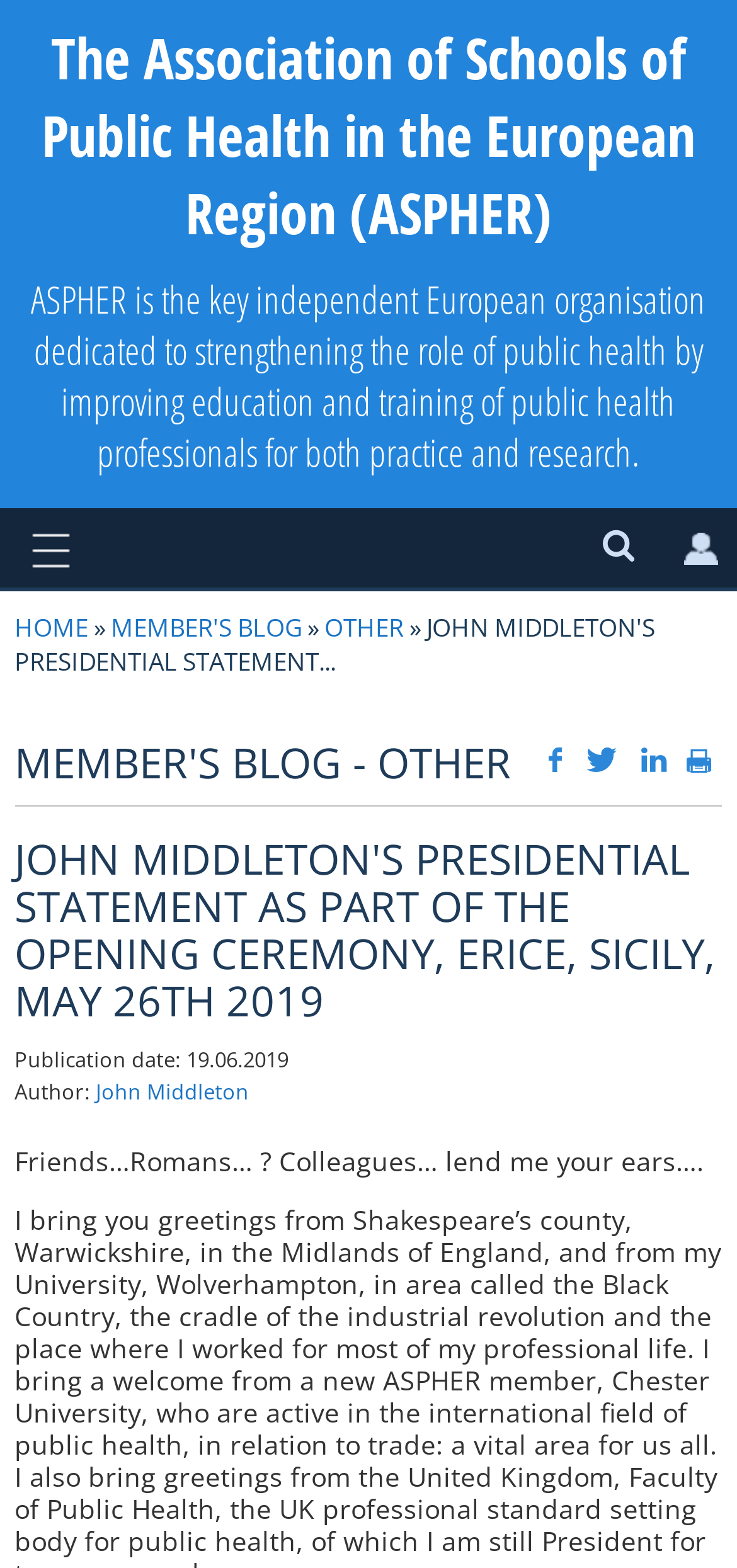Determine the bounding box coordinates of the region I should click to achieve the following instruction: "Read John Middleton's presidential statement". Ensure the bounding box coordinates are four float numbers between 0 and 1, i.e., [left, top, right, bottom].

[0.02, 0.533, 0.98, 0.653]